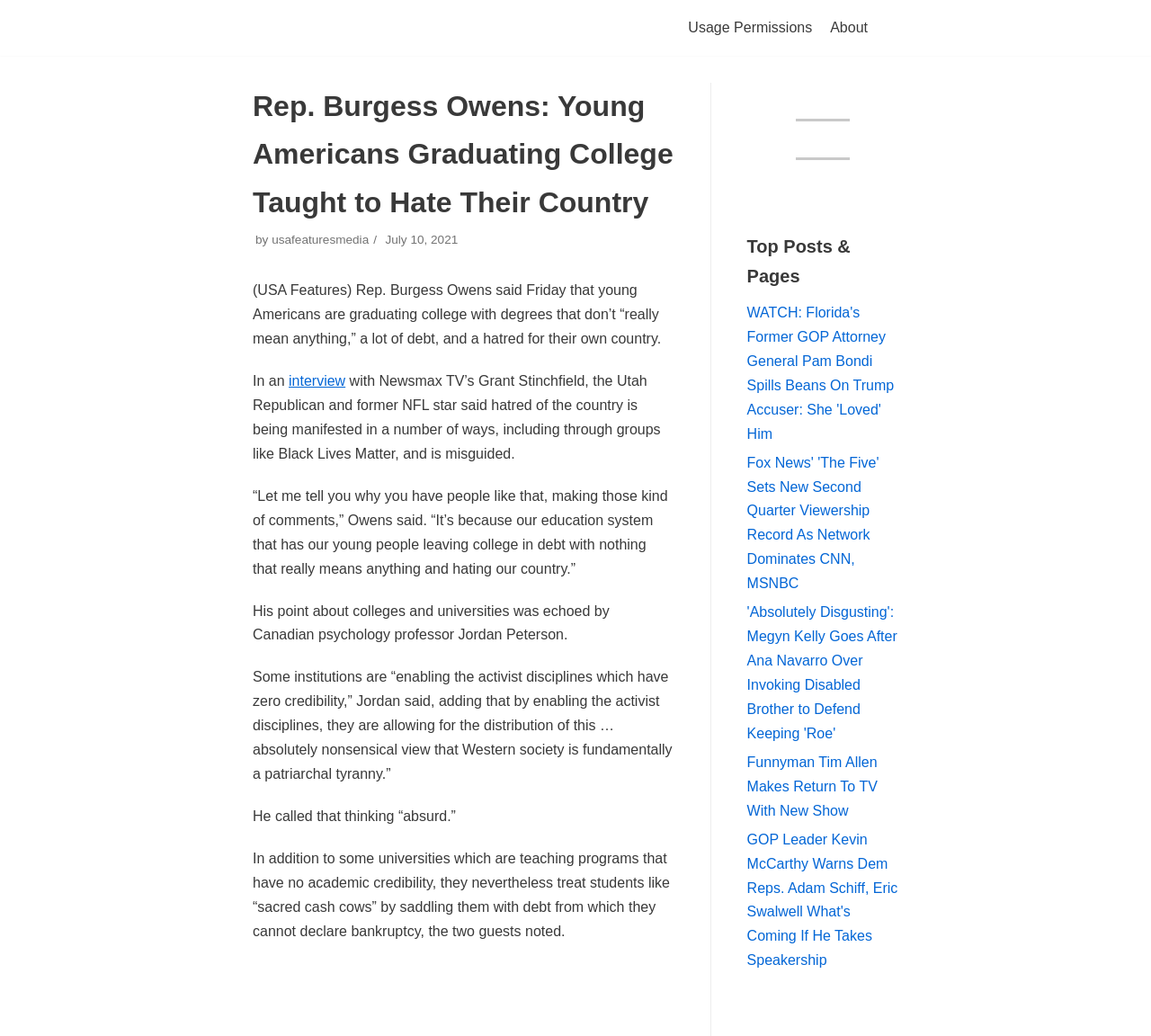What is the topic of the article?
Provide a detailed and well-explained answer to the question.

The topic of the article can be inferred by reading the main text, which discusses young Americans graduating college and their views on the country.